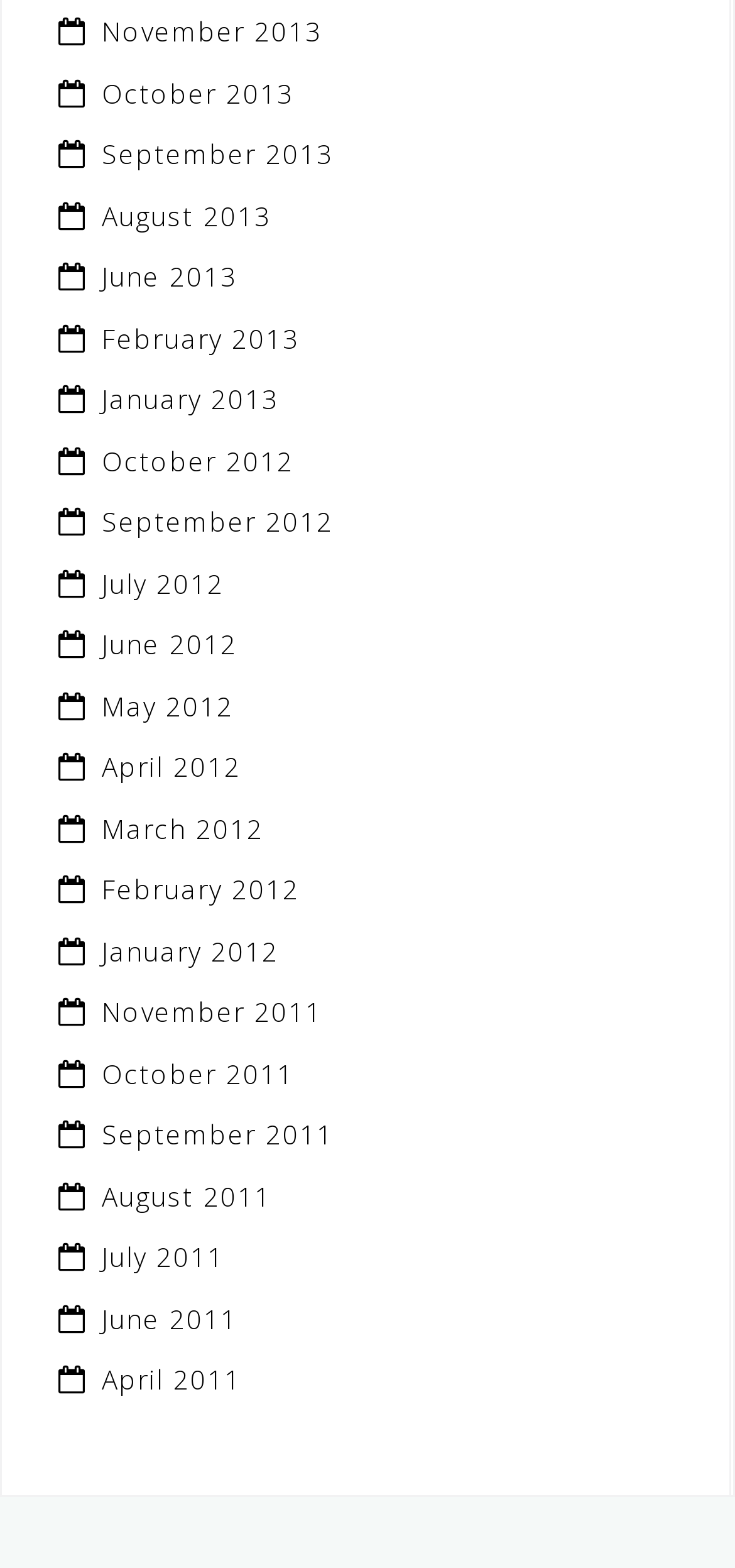Based on the image, provide a detailed response to the question:
What is the earliest month listed on the webpage?

By examining the links on the webpage, I can see that the earliest month listed is November 2011, which is the first link on the webpage.